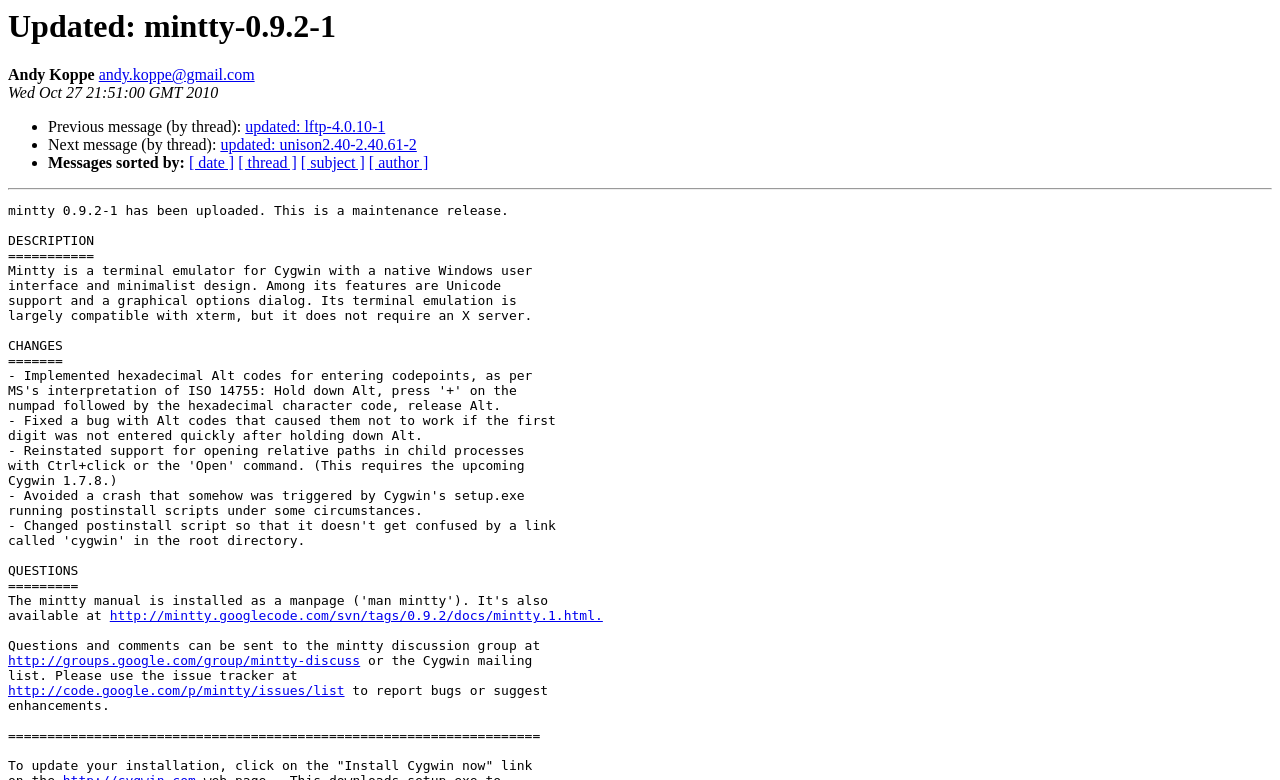Locate the bounding box coordinates of the clickable area to execute the instruction: "View updated lftp-4.0.10-1". Provide the coordinates as four float numbers between 0 and 1, represented as [left, top, right, bottom].

[0.192, 0.152, 0.301, 0.174]